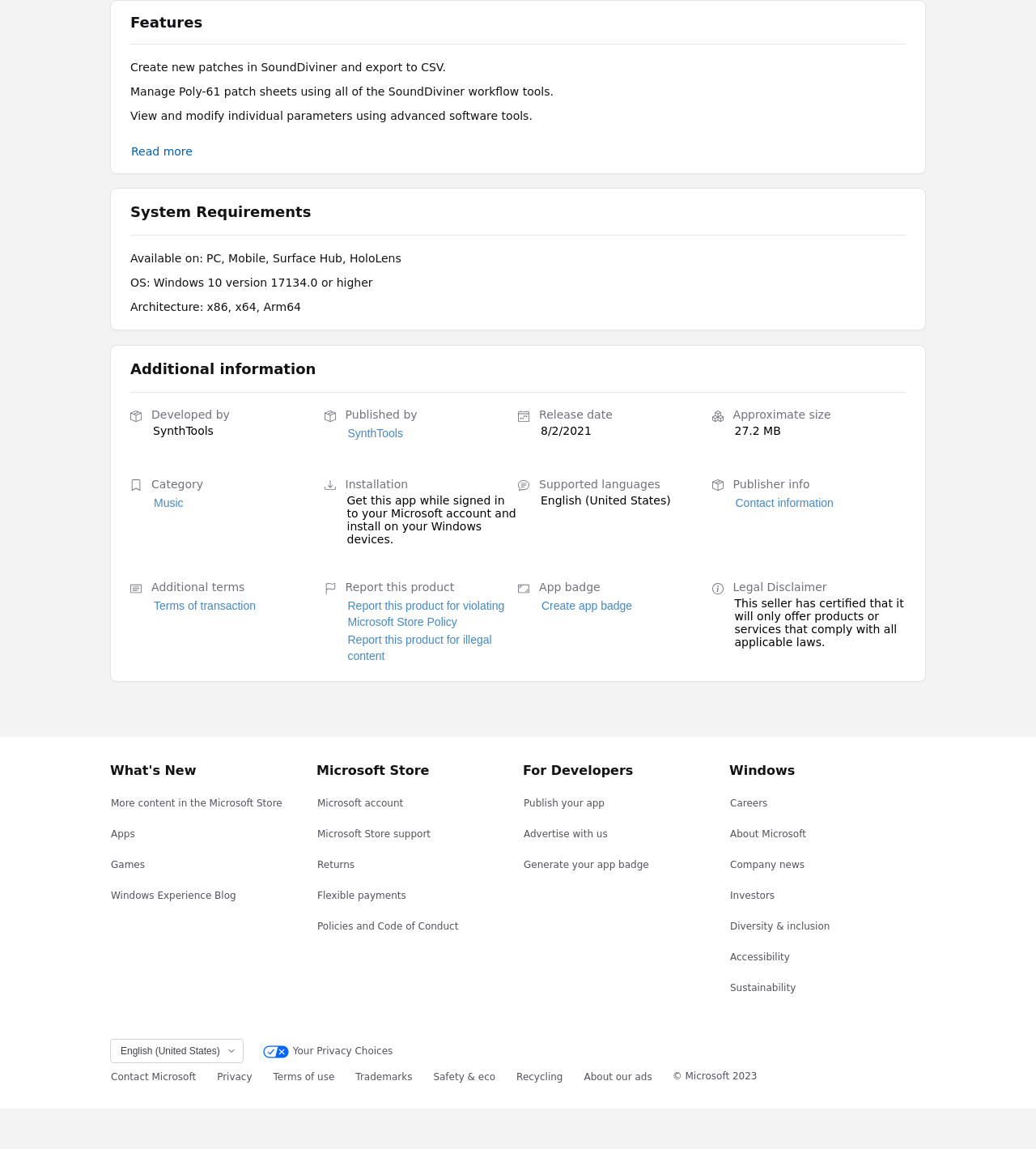Could you determine the bounding box coordinates of the clickable element to complete the instruction: "Get this app"? Provide the coordinates as four float numbers between 0 and 1, i.e., [left, top, right, bottom].

[0.335, 0.439, 0.5, 0.484]